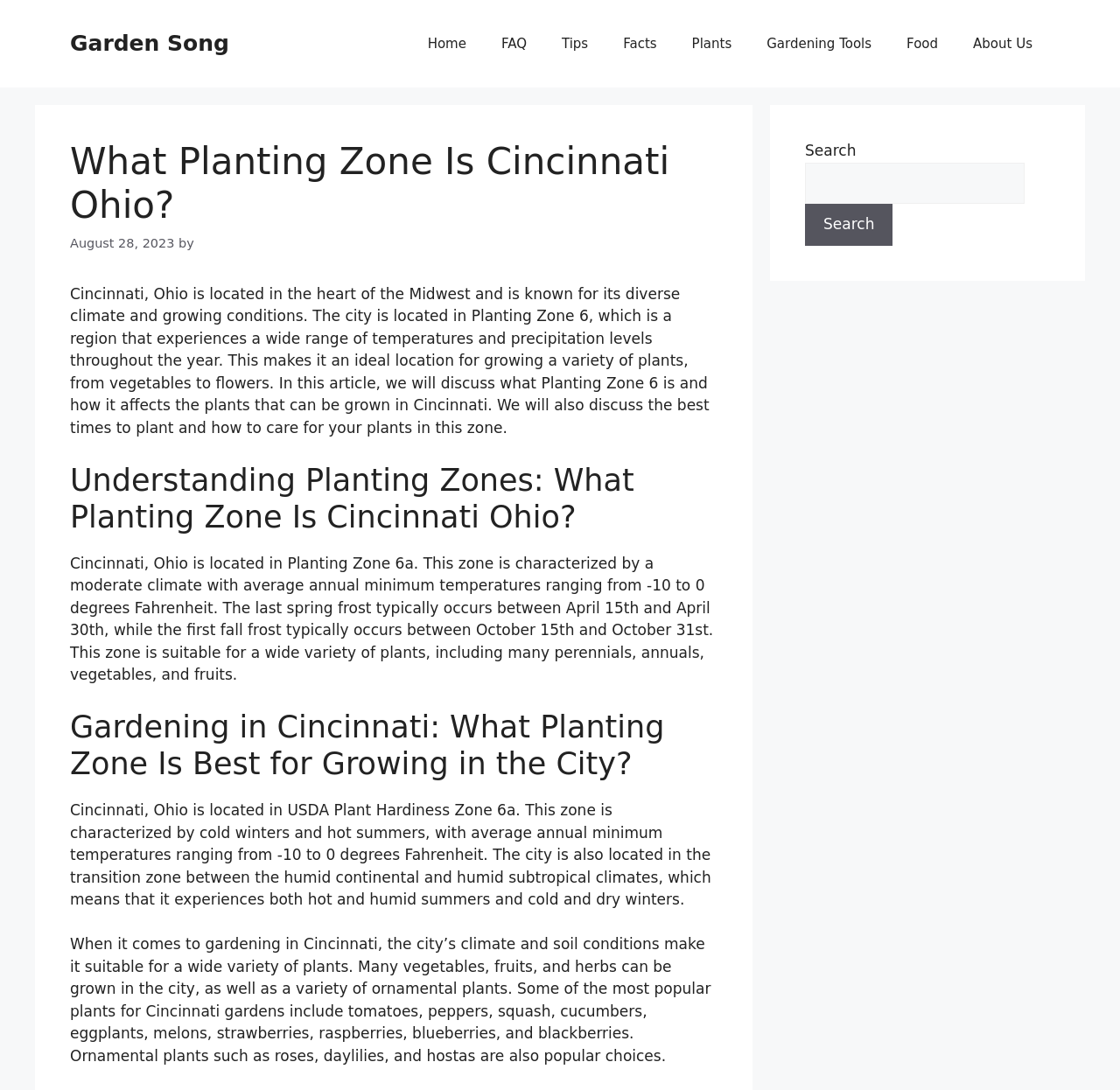Can you identify the bounding box coordinates of the clickable region needed to carry out this instruction: 'Subscribe to the blog'? The coordinates should be four float numbers within the range of 0 to 1, stated as [left, top, right, bottom].

None